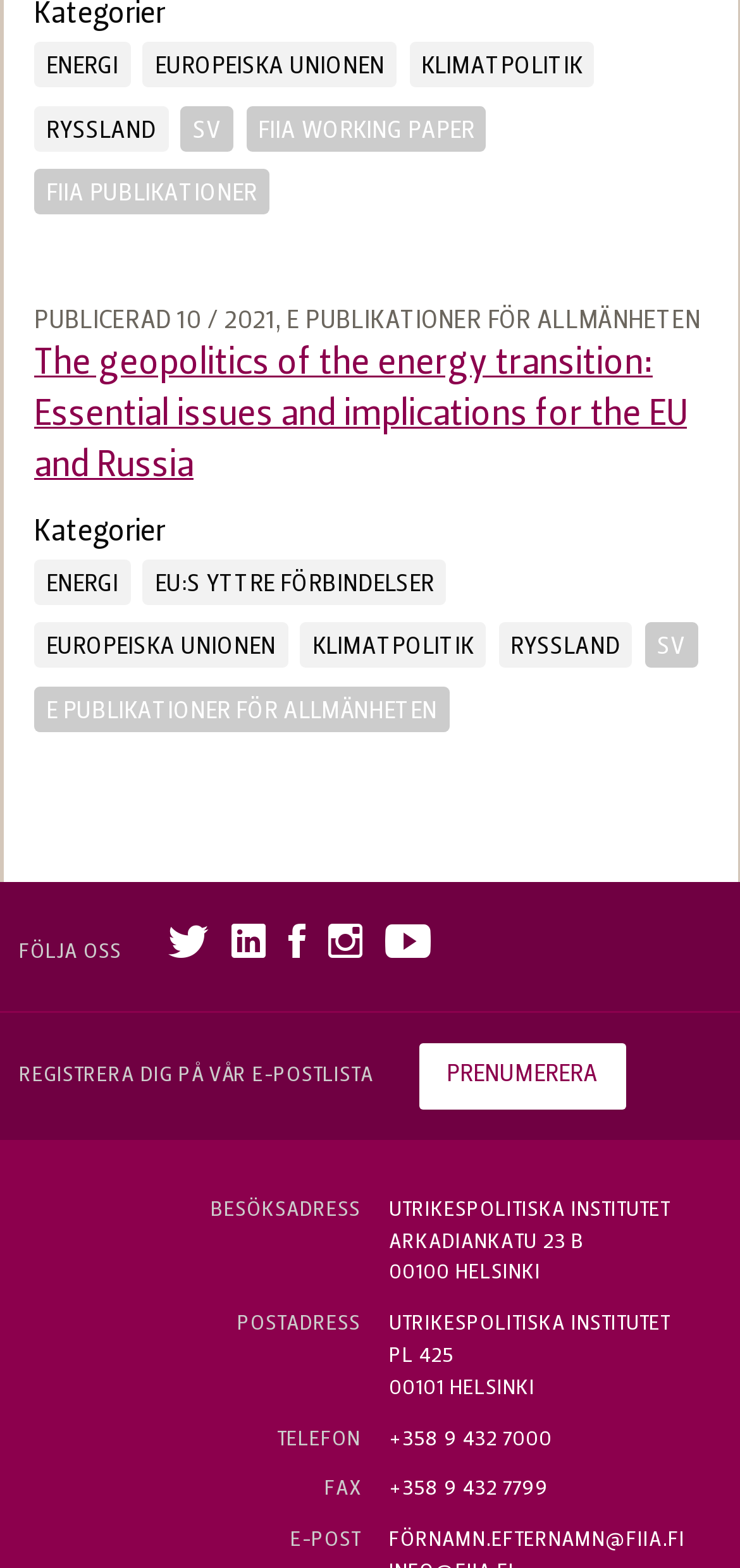Please identify the bounding box coordinates of the region to click in order to complete the task: "Follow FIIA on Twitter". The coordinates must be four float numbers between 0 and 1, specified as [left, top, right, bottom].

[0.226, 0.589, 0.282, 0.618]